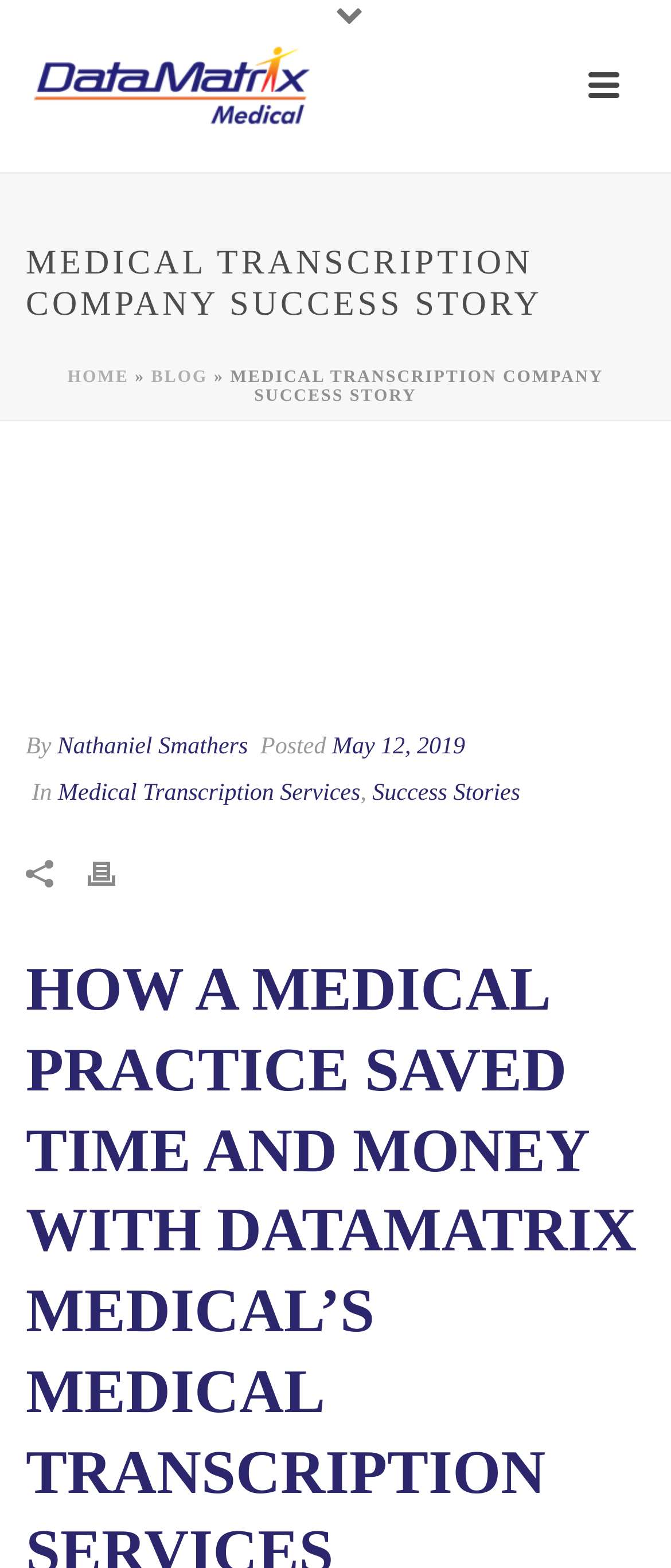Please mark the clickable region by giving the bounding box coordinates needed to complete this instruction: "Read the 'Success Stories' link".

[0.555, 0.498, 0.775, 0.514]